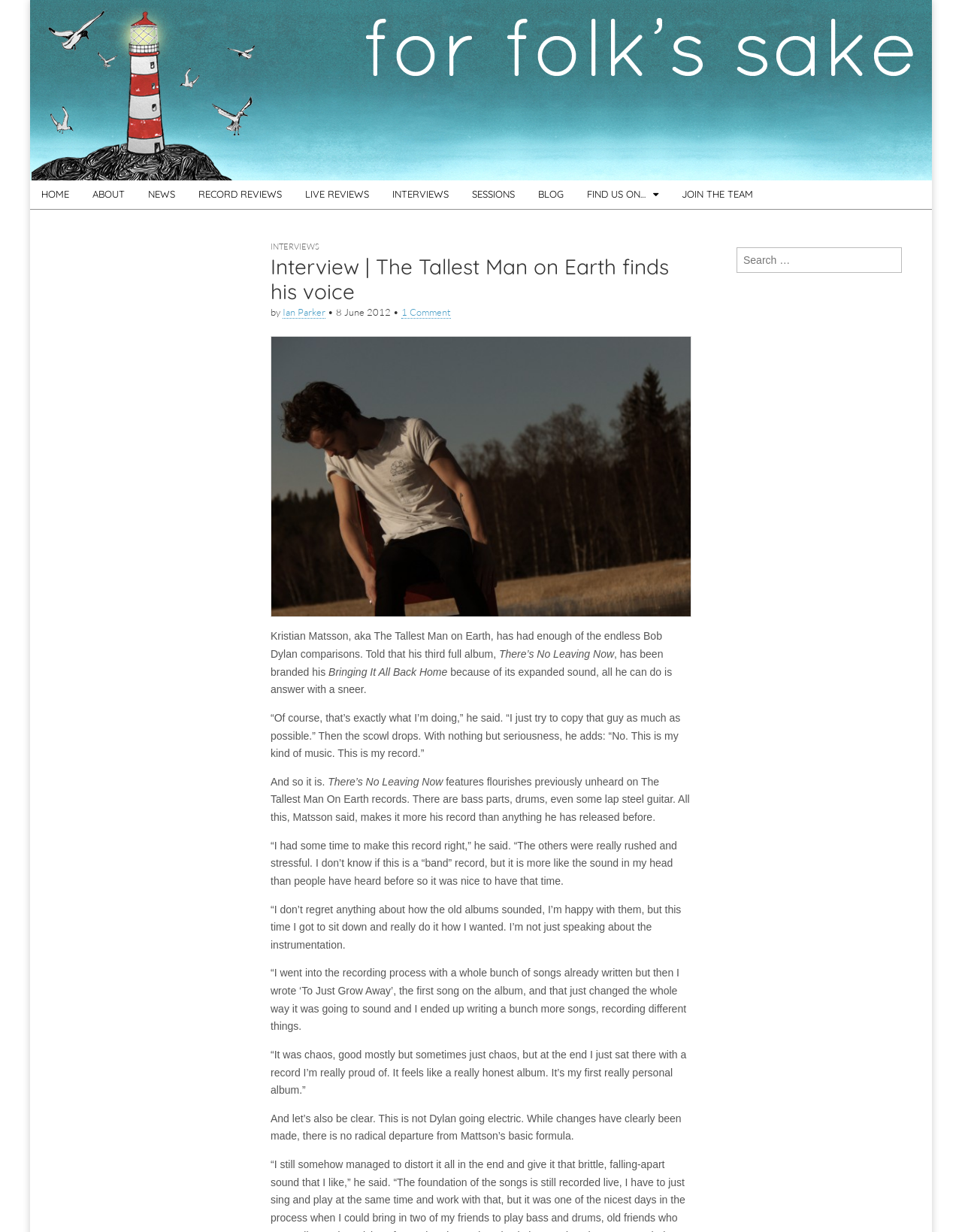Elaborate on the information and visuals displayed on the webpage.

This webpage is an interview article from For Folk's Sake, a folk music website. At the top, there is a navigation menu with links to different sections of the website, including HOME, ABOUT, NEWS, RECORD REVIEWS, LIVE REVIEWS, INTERVIEWS, SESSIONS, BLOG, and FIND US ON. Below the menu, there is a header with the title "Interview | The Tallest Man on Earth finds his voice" and a link to the INTERVIEWS section.

The main content of the article is an interview with Kristian Matsson, aka The Tallest Man on Earth, about his third full album, "There’s No Leaving Now". The article is divided into paragraphs of text, with quotes from Matsson throughout. The text describes Matsson's thoughts on his new album, how it differs from his previous work, and his creative process.

To the right of the article, there is a search box with a label "Search for:". At the bottom of the page, there are two complementary sections, one on the left and one on the right, but they do not contain any text or images.

There is one image on the page, which is located above the article and spans the full width of the content area. The image is not described, but it is likely a photo of Matsson or related to the album.

Overall, the webpage has a simple and clean layout, with a focus on the interview article and easy navigation to other sections of the website.